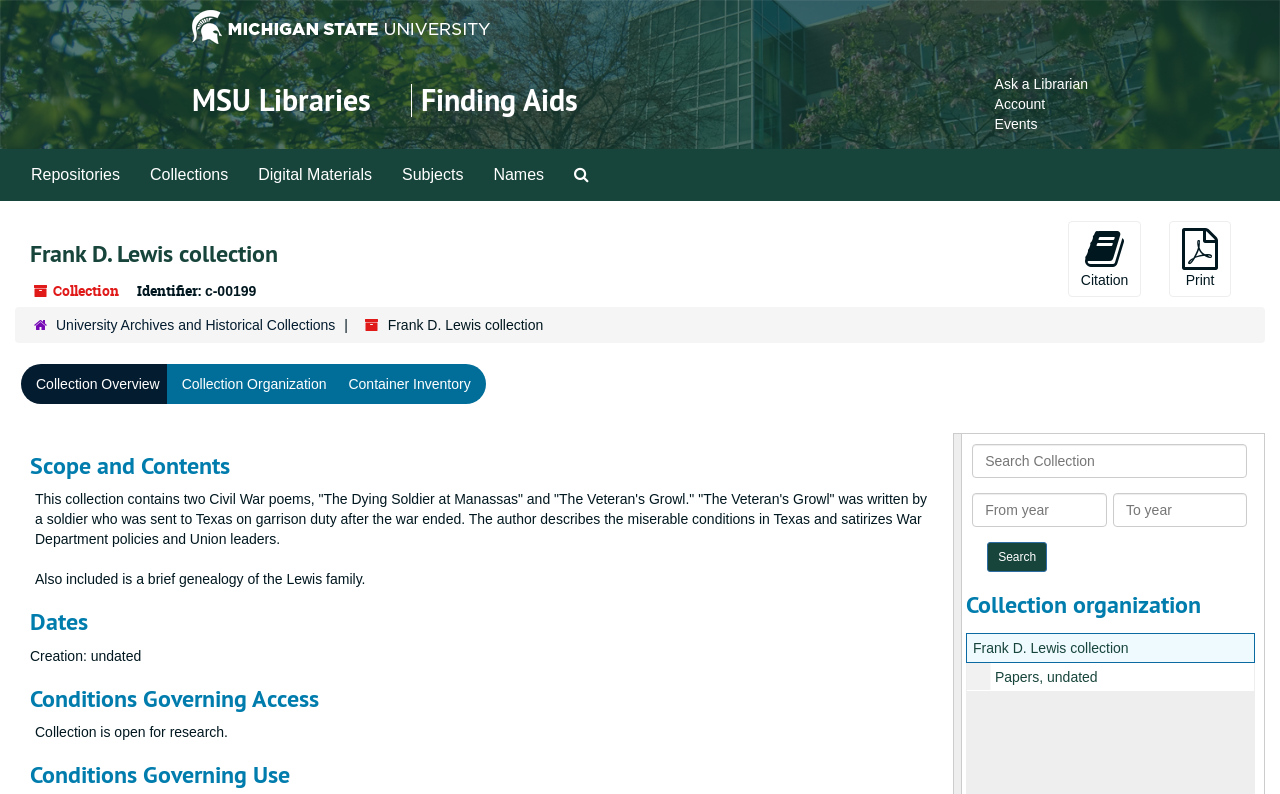Locate the bounding box coordinates of the area you need to click to fulfill this instruction: 'Ask a librarian'. The coordinates must be in the form of four float numbers ranging from 0 to 1: [left, top, right, bottom].

[0.777, 0.096, 0.85, 0.116]